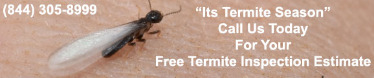Respond to the question below with a single word or phrase: What is the contact number displayed in the image?

(844) 305-8999